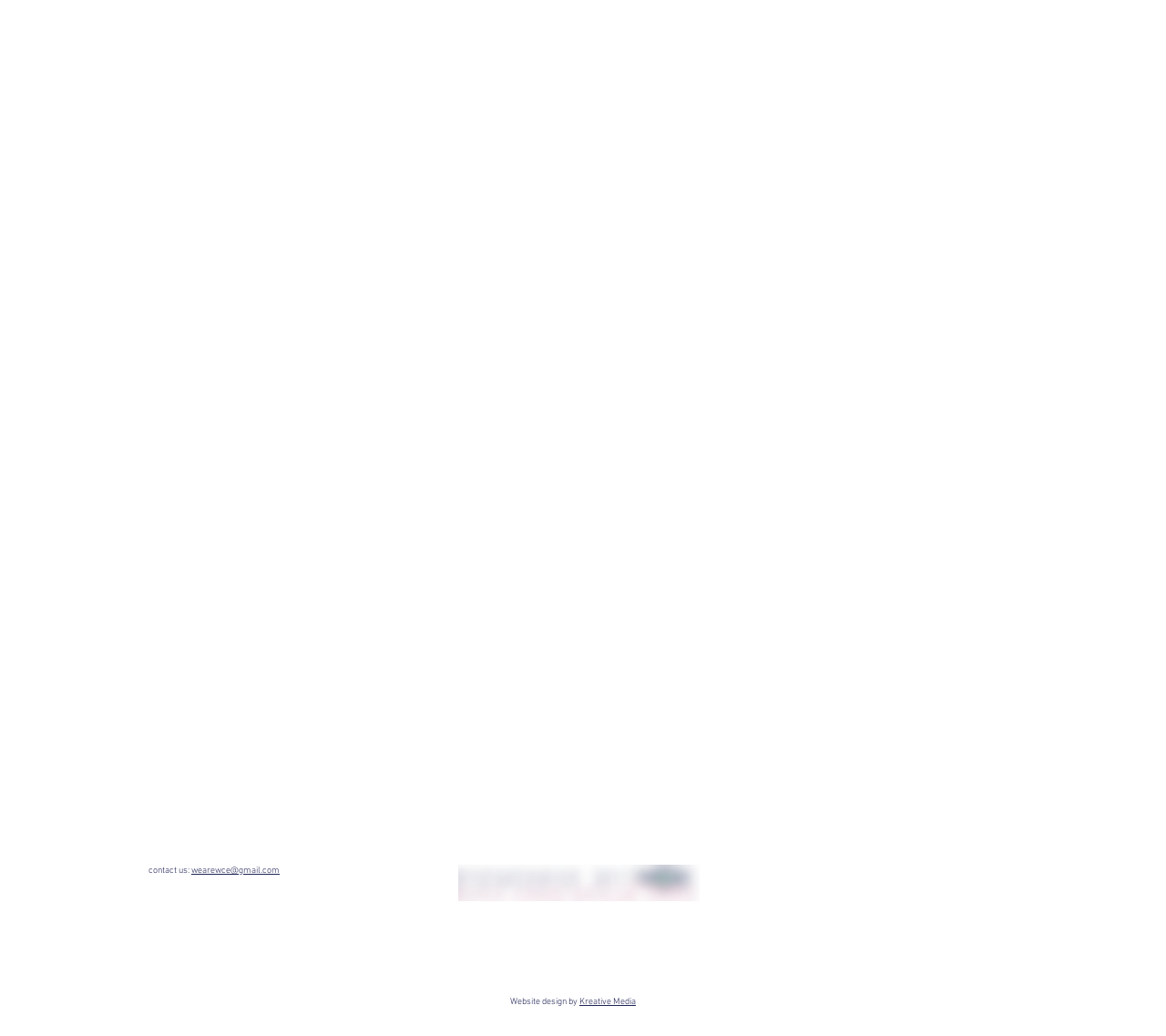How many social media links are there?
Please answer the question with a single word or phrase, referencing the image.

4